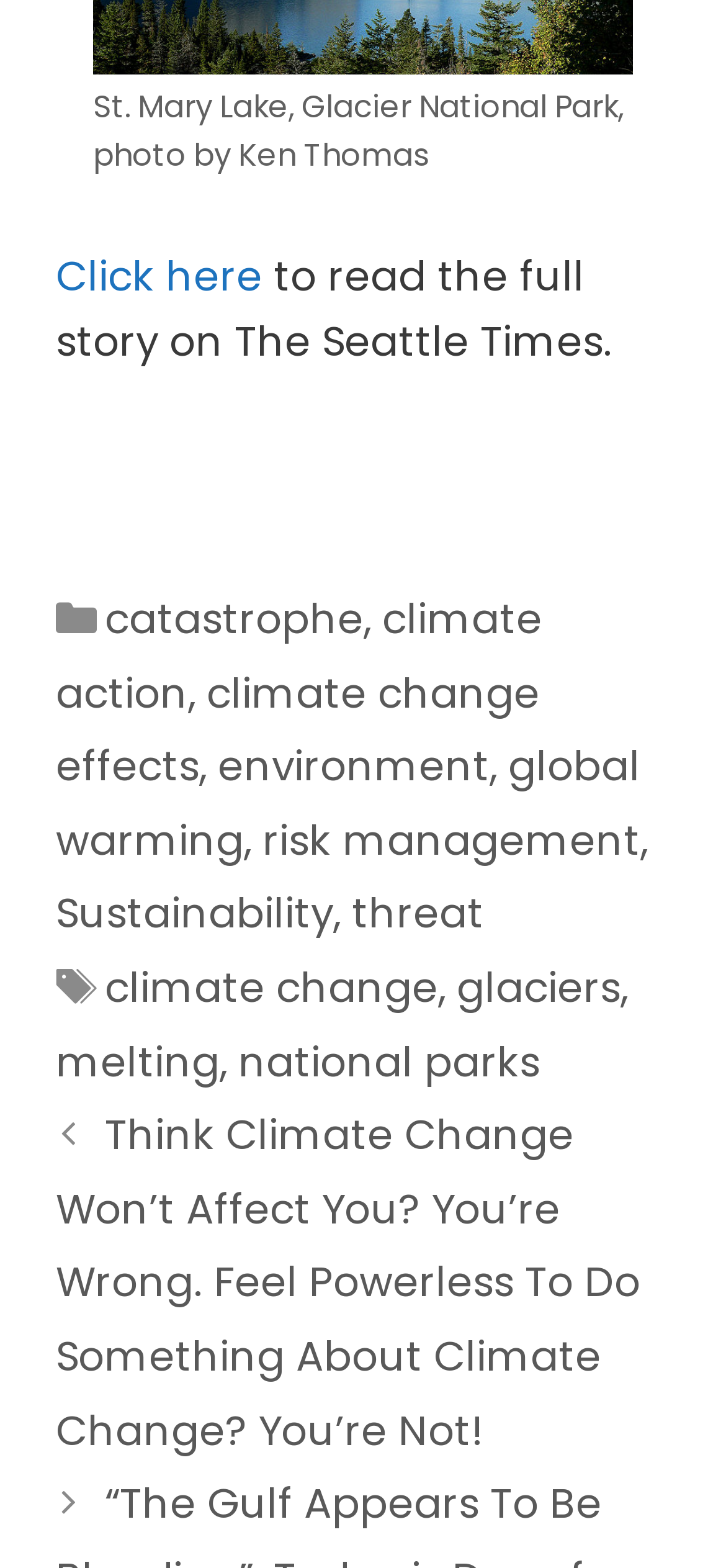Using the description "Sustainability", locate and provide the bounding box of the UI element.

[0.077, 0.565, 0.459, 0.601]